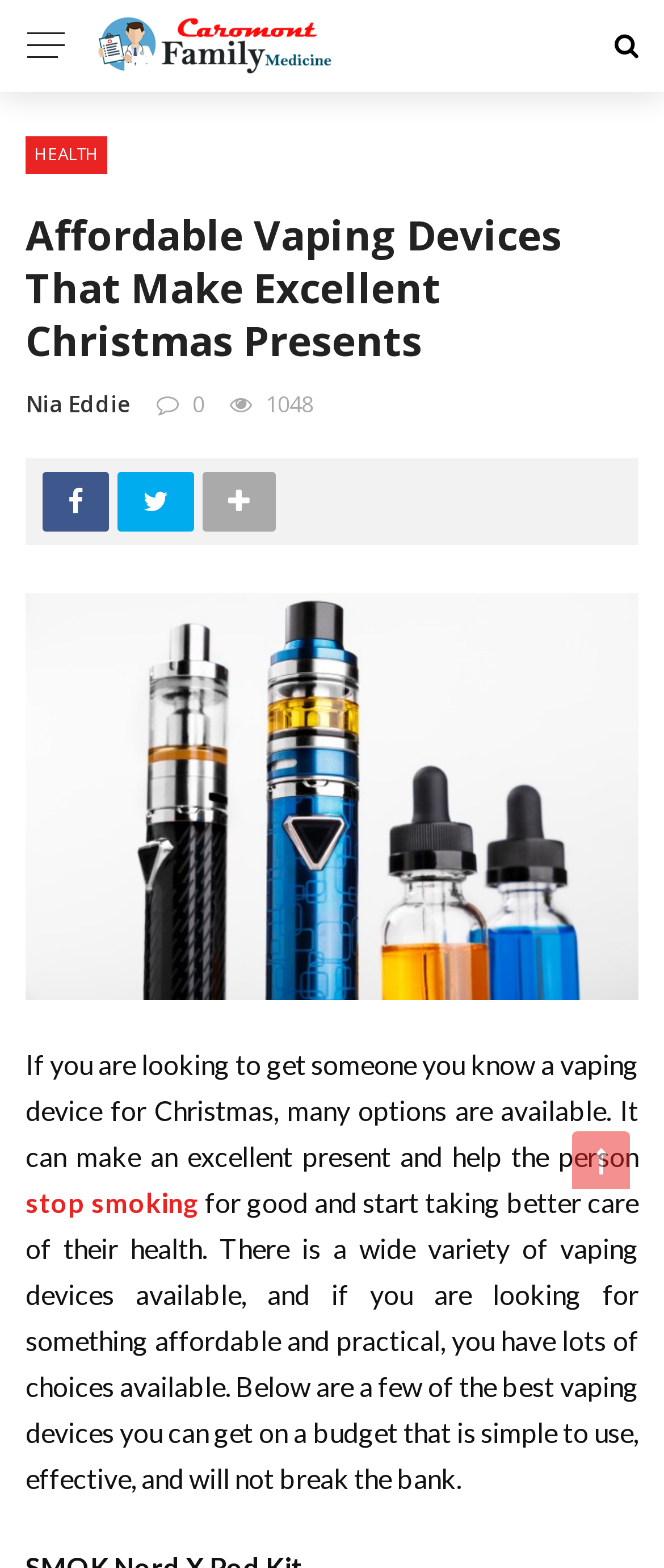Determine the bounding box coordinates for the UI element with the following description: "Nia Eddie". The coordinates should be four float numbers between 0 and 1, represented as [left, top, right, bottom].

[0.038, 0.247, 0.197, 0.267]